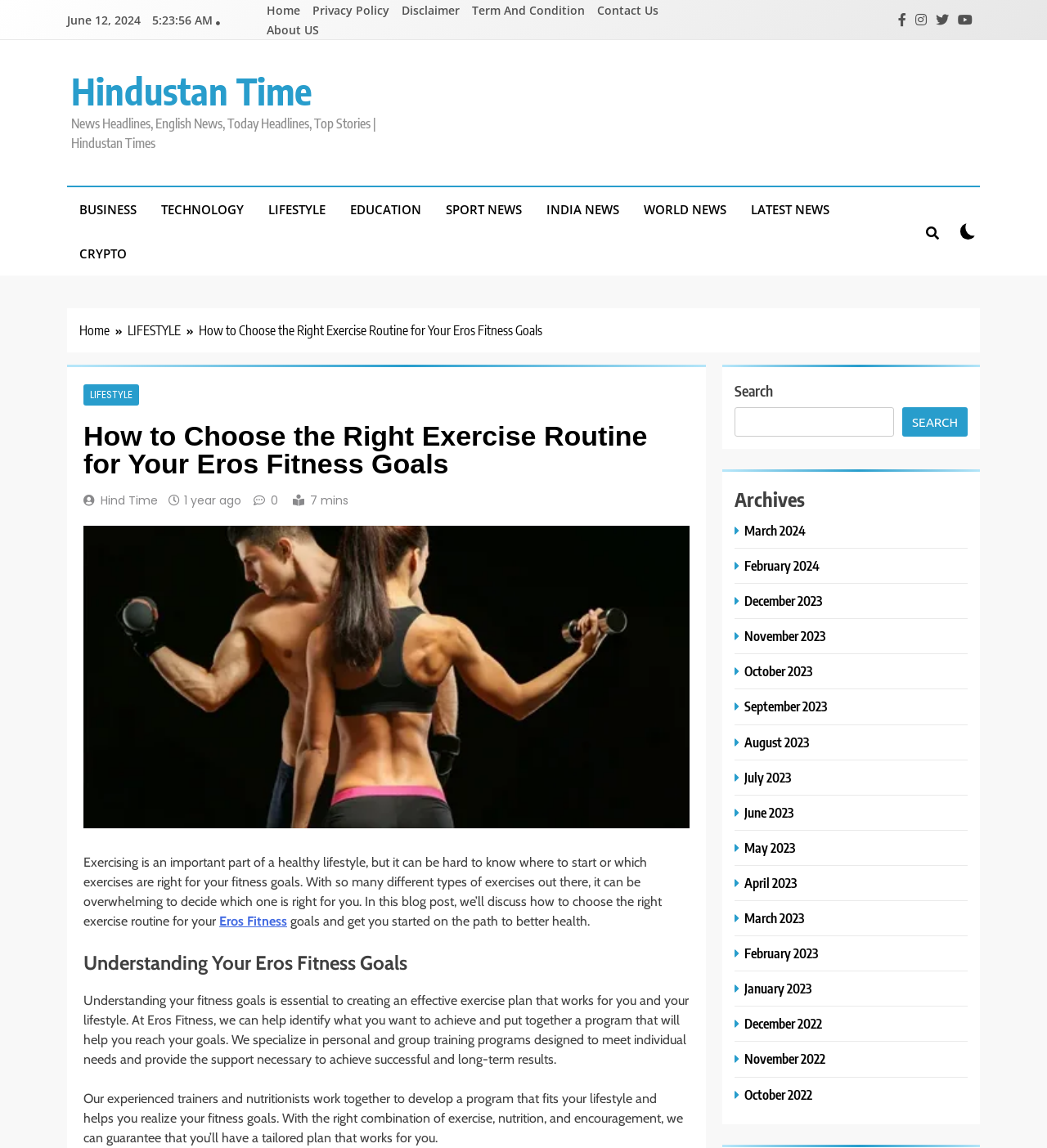Pinpoint the bounding box coordinates of the clickable element needed to complete the instruction: "Search for something". The coordinates should be provided as four float numbers between 0 and 1: [left, top, right, bottom].

[0.702, 0.355, 0.854, 0.38]